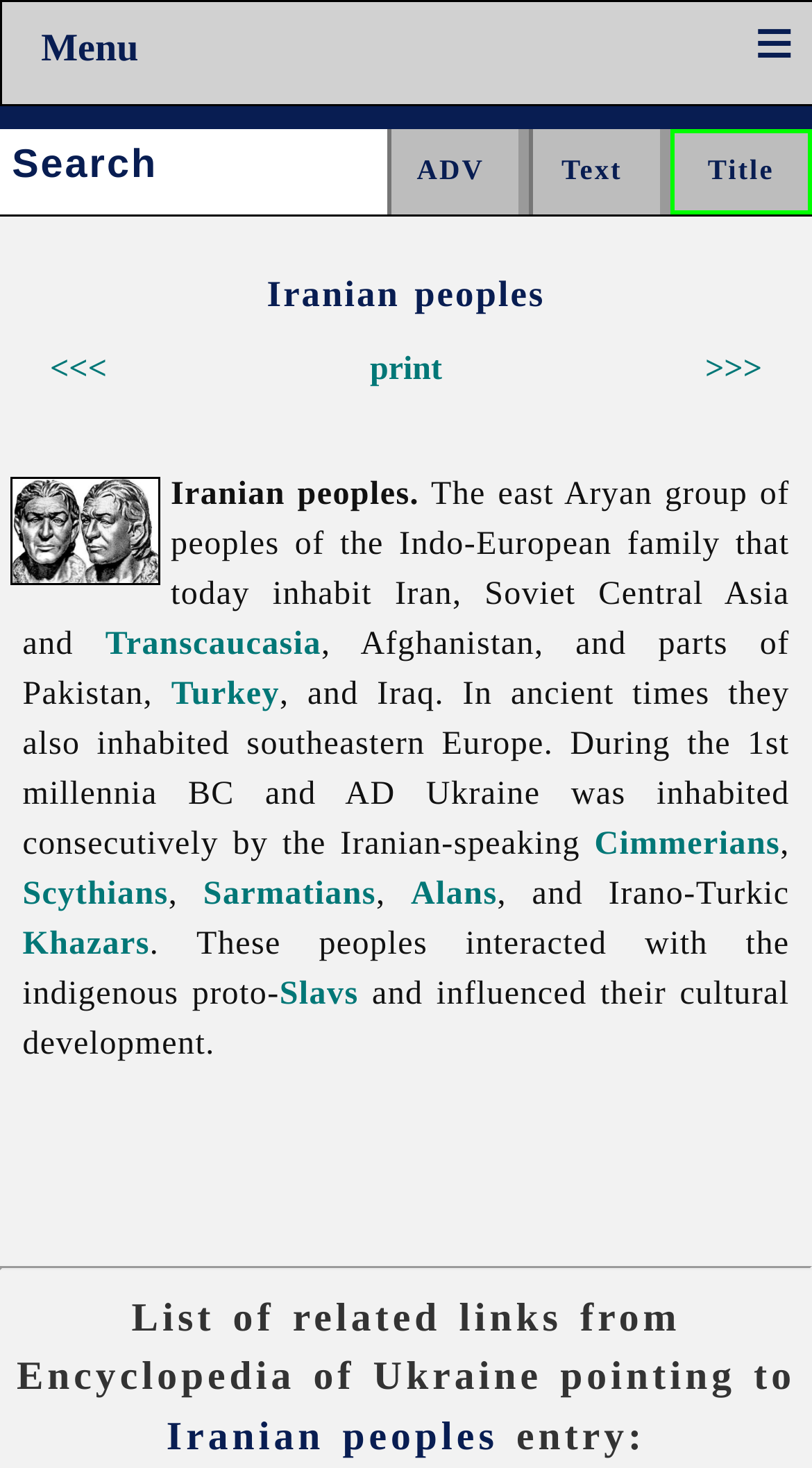Please indicate the bounding box coordinates for the clickable area to complete the following task: "Search for something". The coordinates should be specified as four float numbers between 0 and 1, i.e., [left, top, right, bottom].

[0.0, 0.088, 0.482, 0.14]